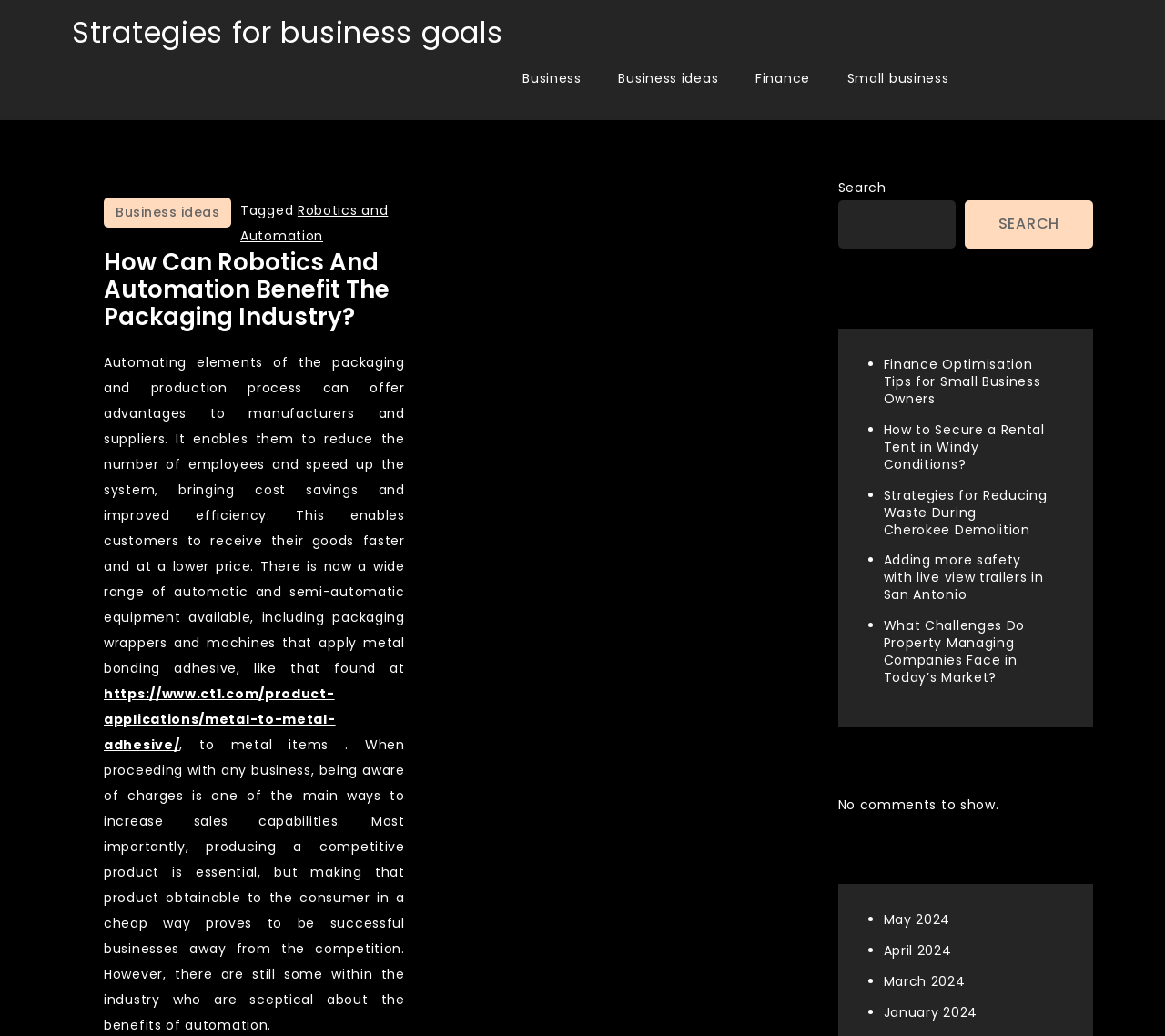Using details from the image, please answer the following question comprehensively:
What is the topic of the article?

The topic of the article can be determined by looking at the heading 'How Can Robotics And Automation Benefit The Packaging Industry?' which suggests that the article is about the benefits of robotics and automation in the packaging industry.